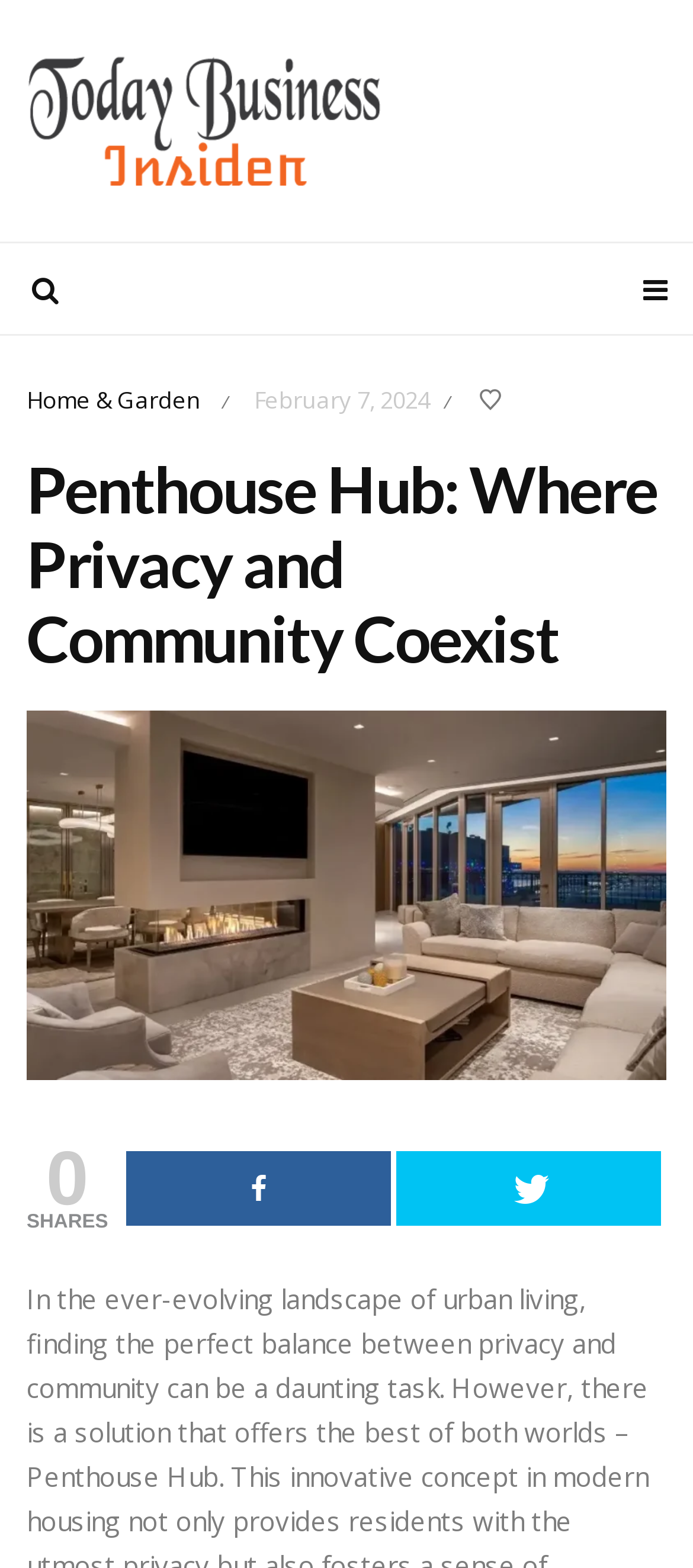Provide the bounding box coordinates, formatted as (top-left x, top-left y, bottom-right x, bottom-right y), with all values being floating point numbers between 0 and 1. Identify the bounding box of the UI element that matches the description: Tweet

[0.572, 0.734, 0.954, 0.782]